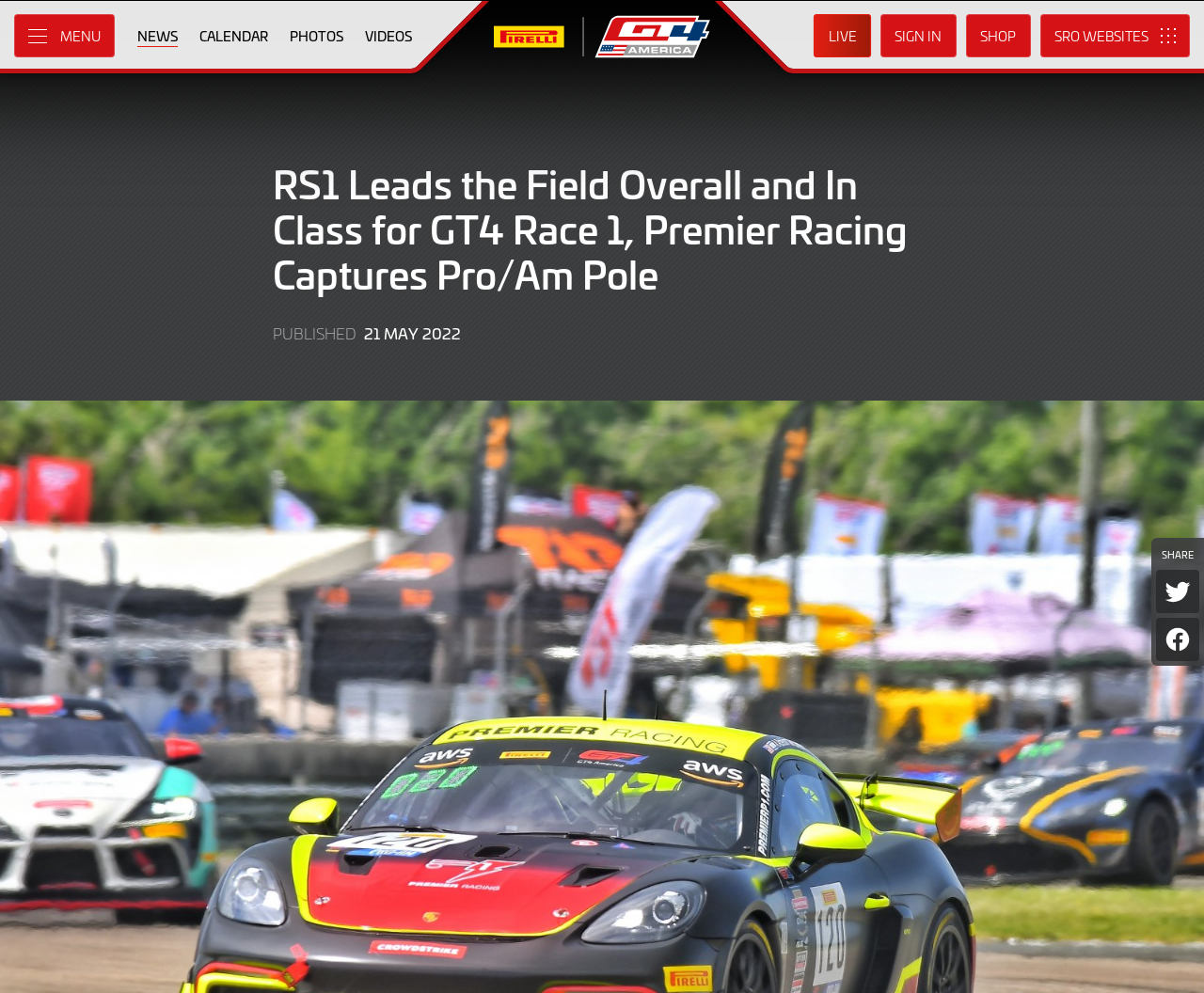How many buttons are in the top-right corner?
Using the image, give a concise answer in the form of a single word or short phrase.

3